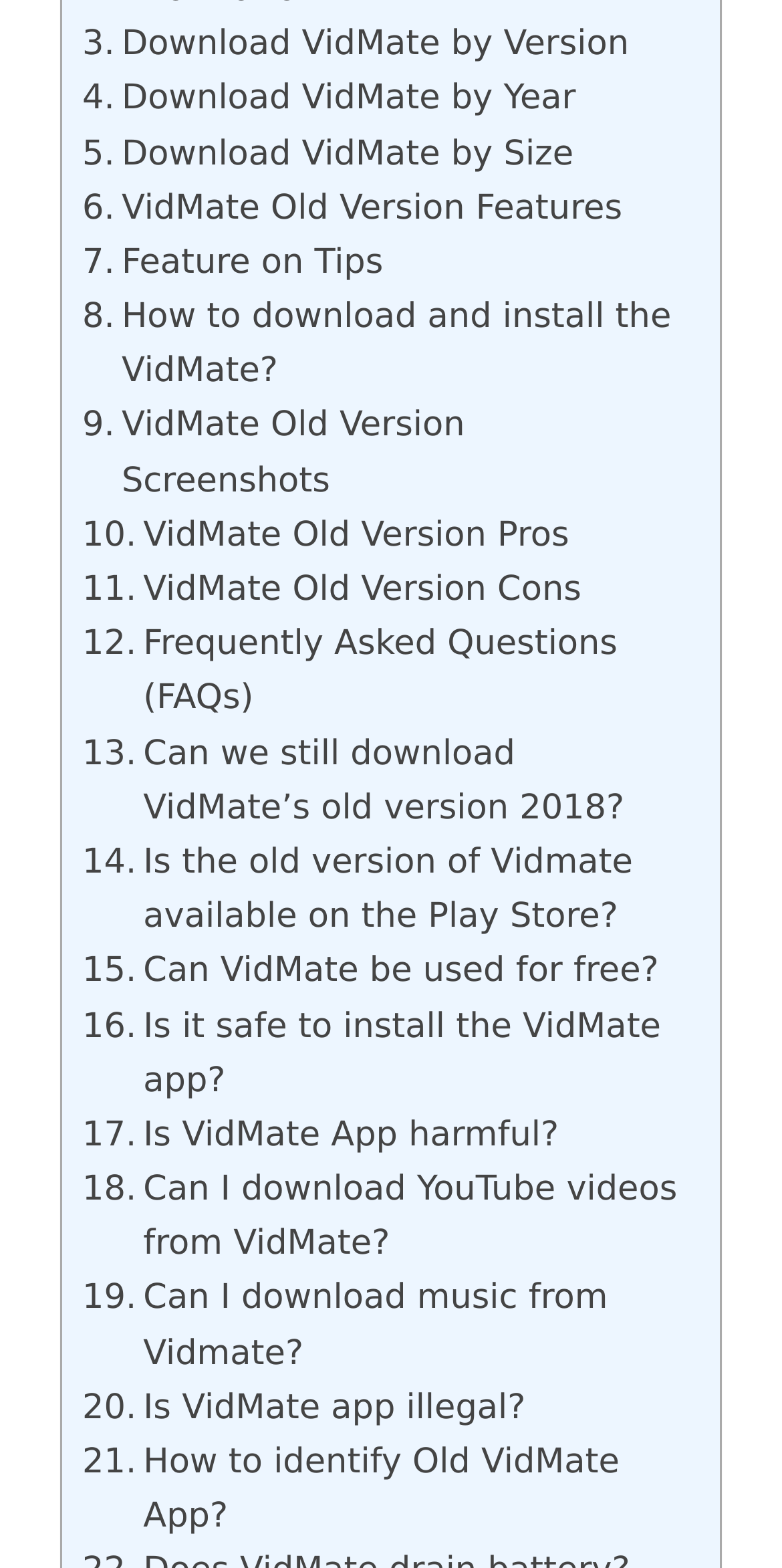What is the main topic of this webpage?
Look at the screenshot and respond with one word or a short phrase.

VidMate